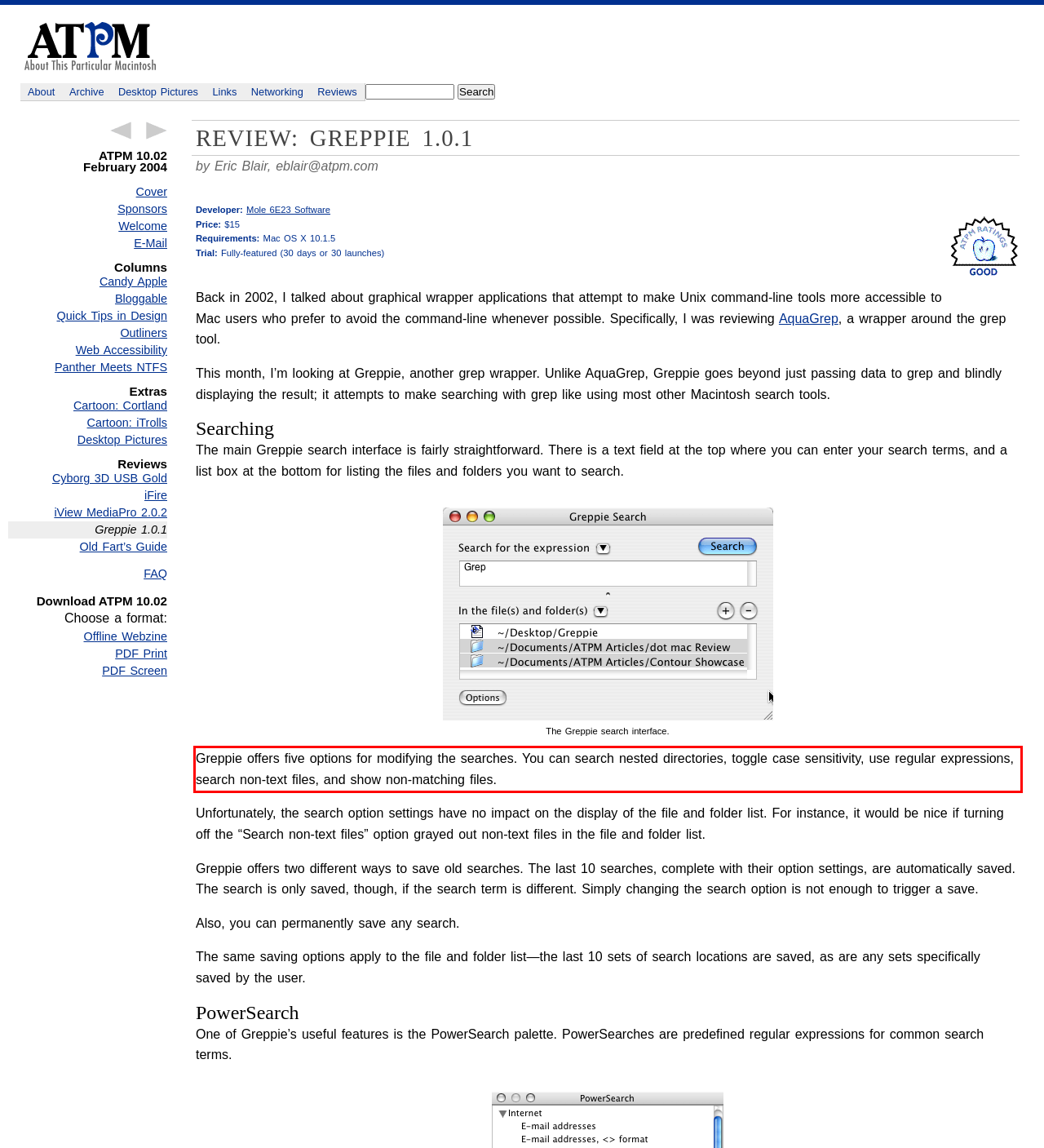Identify the text within the red bounding box on the webpage screenshot and generate the extracted text content.

Greppie offers five options for modifying the searches. You can search nested directories, toggle case sensitivity, use regular expressions, search non-text files, and show non-matching files.